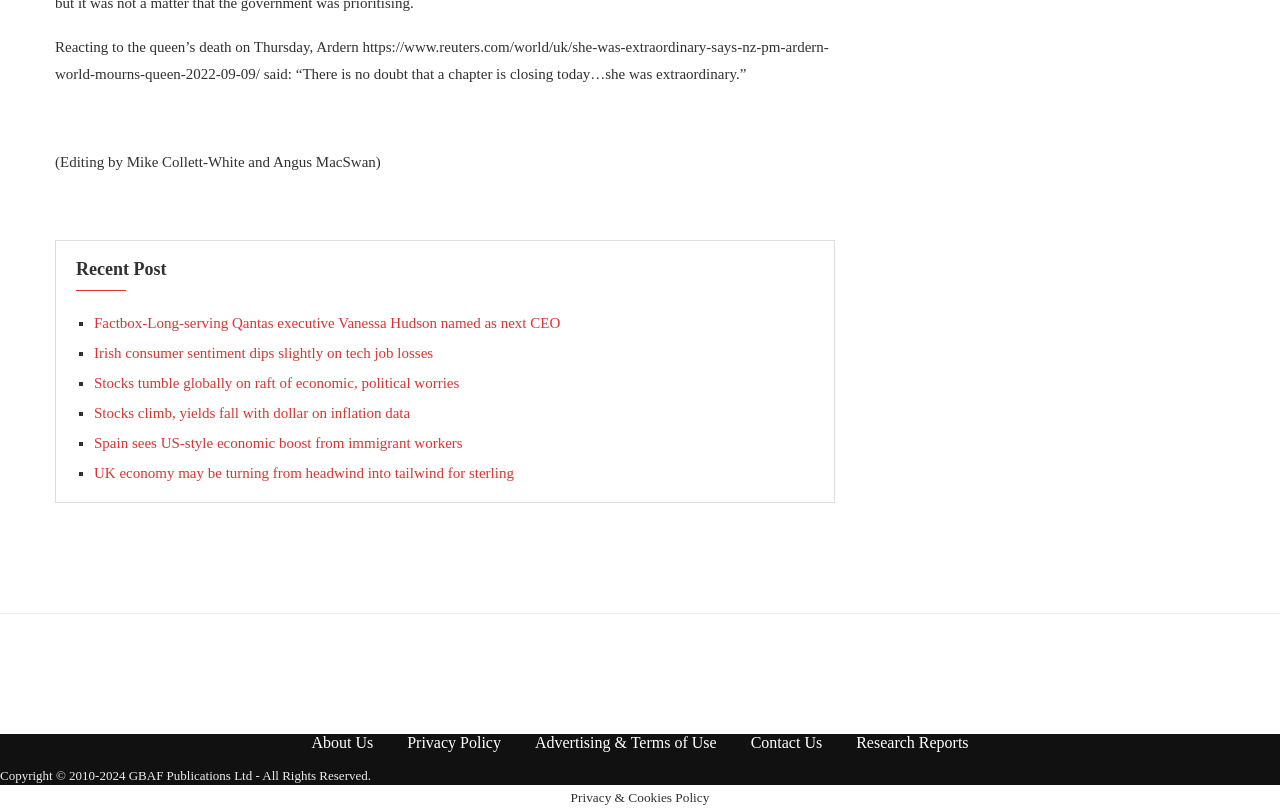Given the element description: "Advertising & Terms of Use", predict the bounding box coordinates of this UI element. The coordinates must be four float numbers between 0 and 1, given as [left, top, right, bottom].

[0.418, 0.905, 0.56, 0.926]